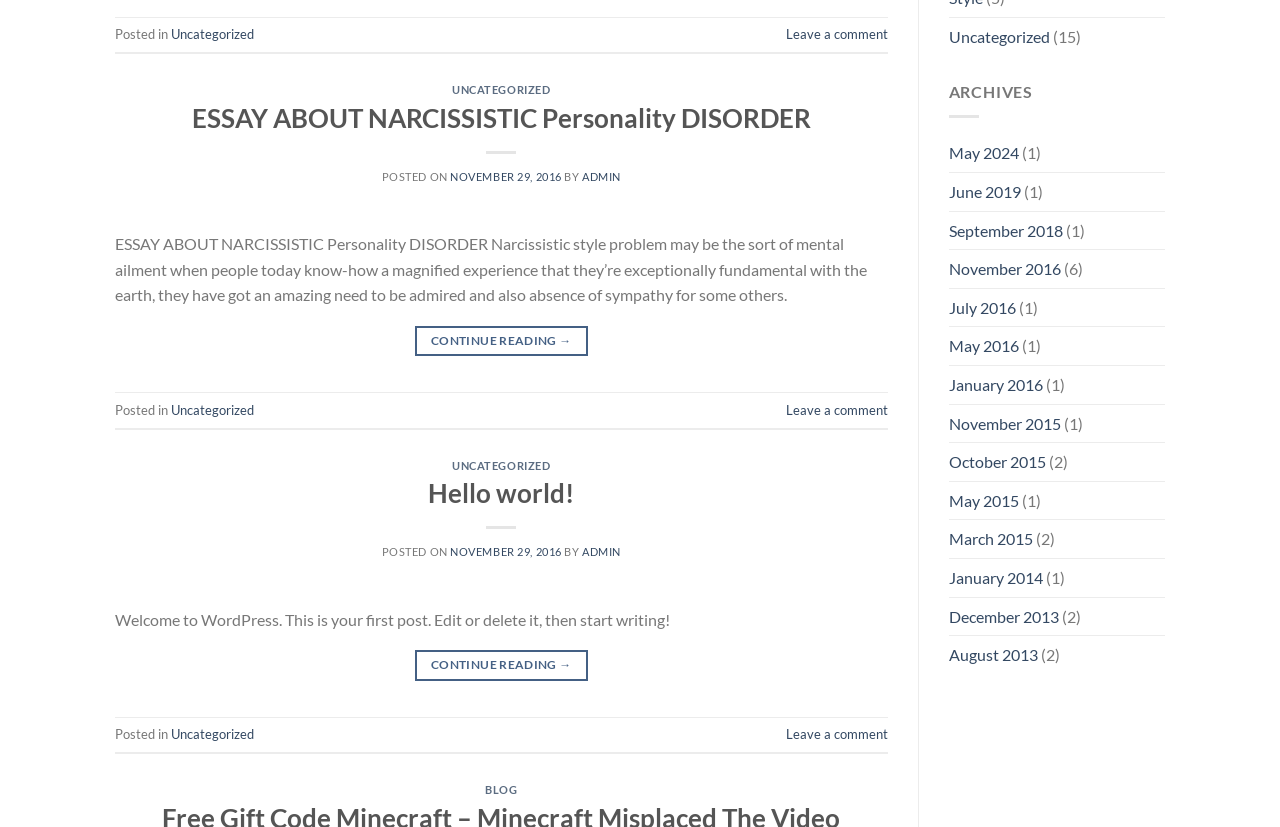Provide the bounding box coordinates of the HTML element described as: "May 2024". The bounding box coordinates should be four float numbers between 0 and 1, i.e., [left, top, right, bottom].

[0.741, 0.163, 0.796, 0.208]